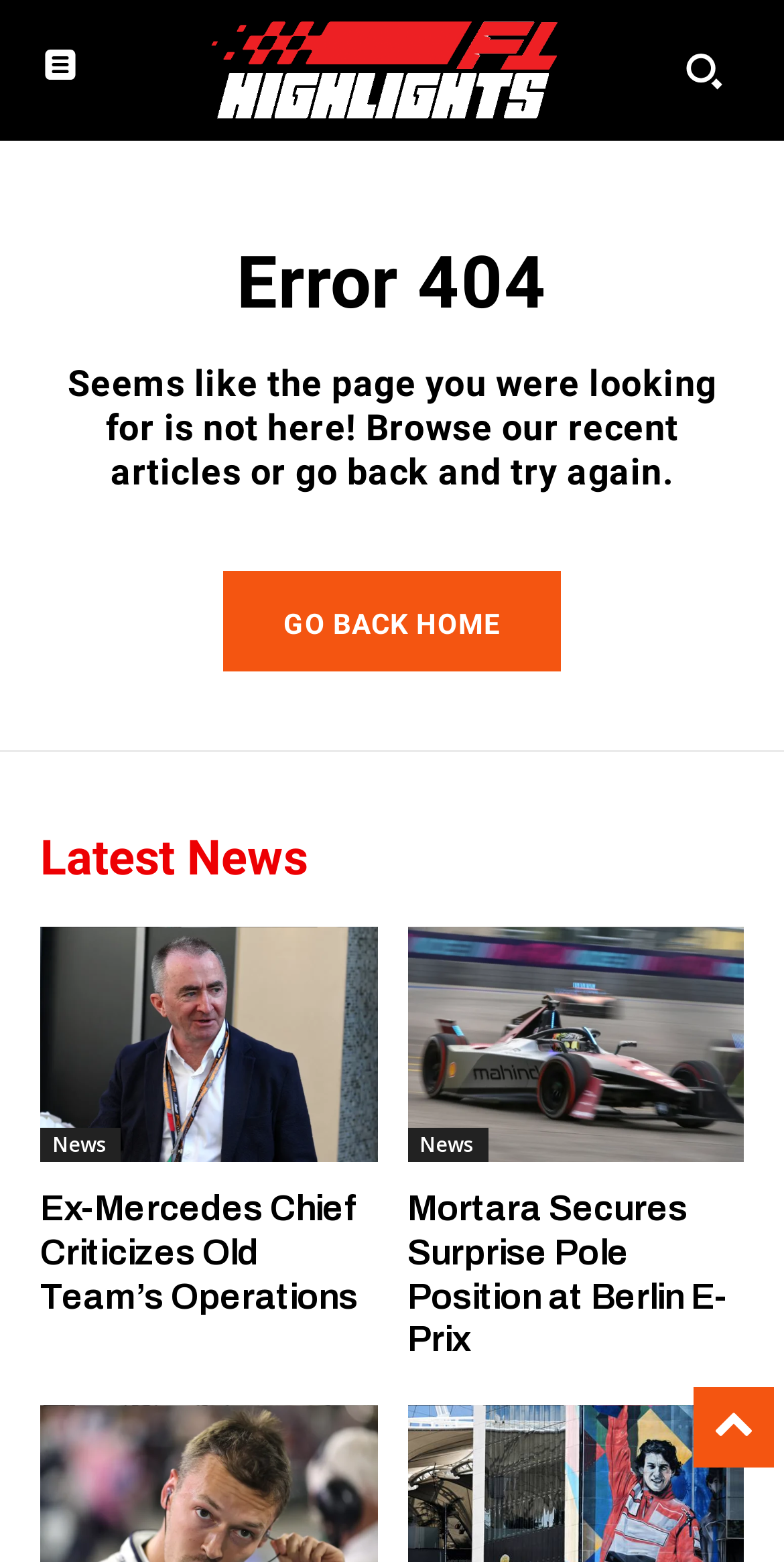Determine the bounding box coordinates of the clickable element necessary to fulfill the instruction: "Click the logo". Provide the coordinates as four float numbers within the 0 to 1 range, i.e., [left, top, right, bottom].

[0.268, 0.006, 0.717, 0.084]